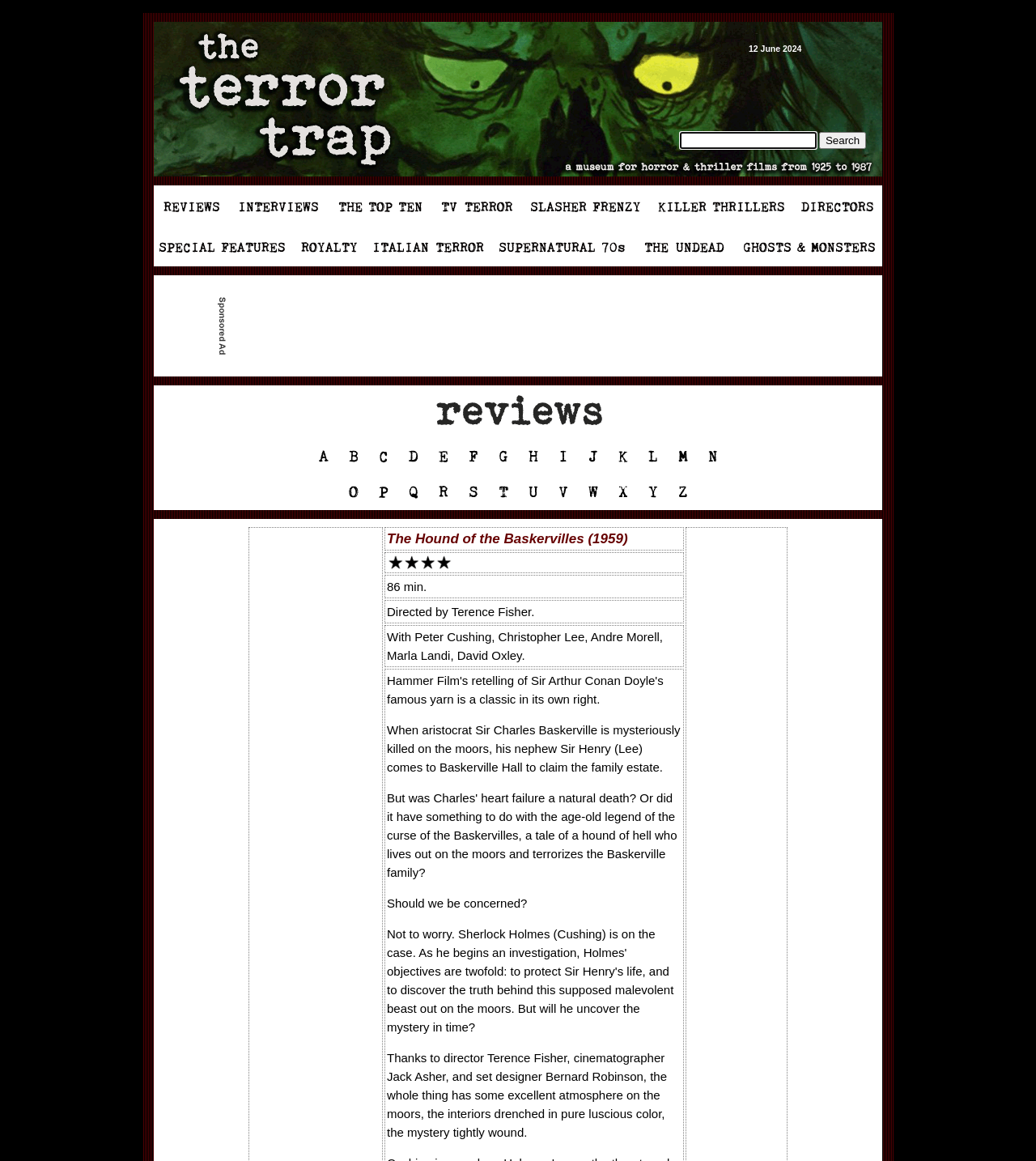Given the webpage screenshot and the description, determine the bounding box coordinates (top-left x, top-left y, bottom-right x, bottom-right y) that define the location of the UI element matching this description: aria-label="Advertisement" name="aswift_1" title="Advertisement"

[0.664, 0.456, 0.758, 0.874]